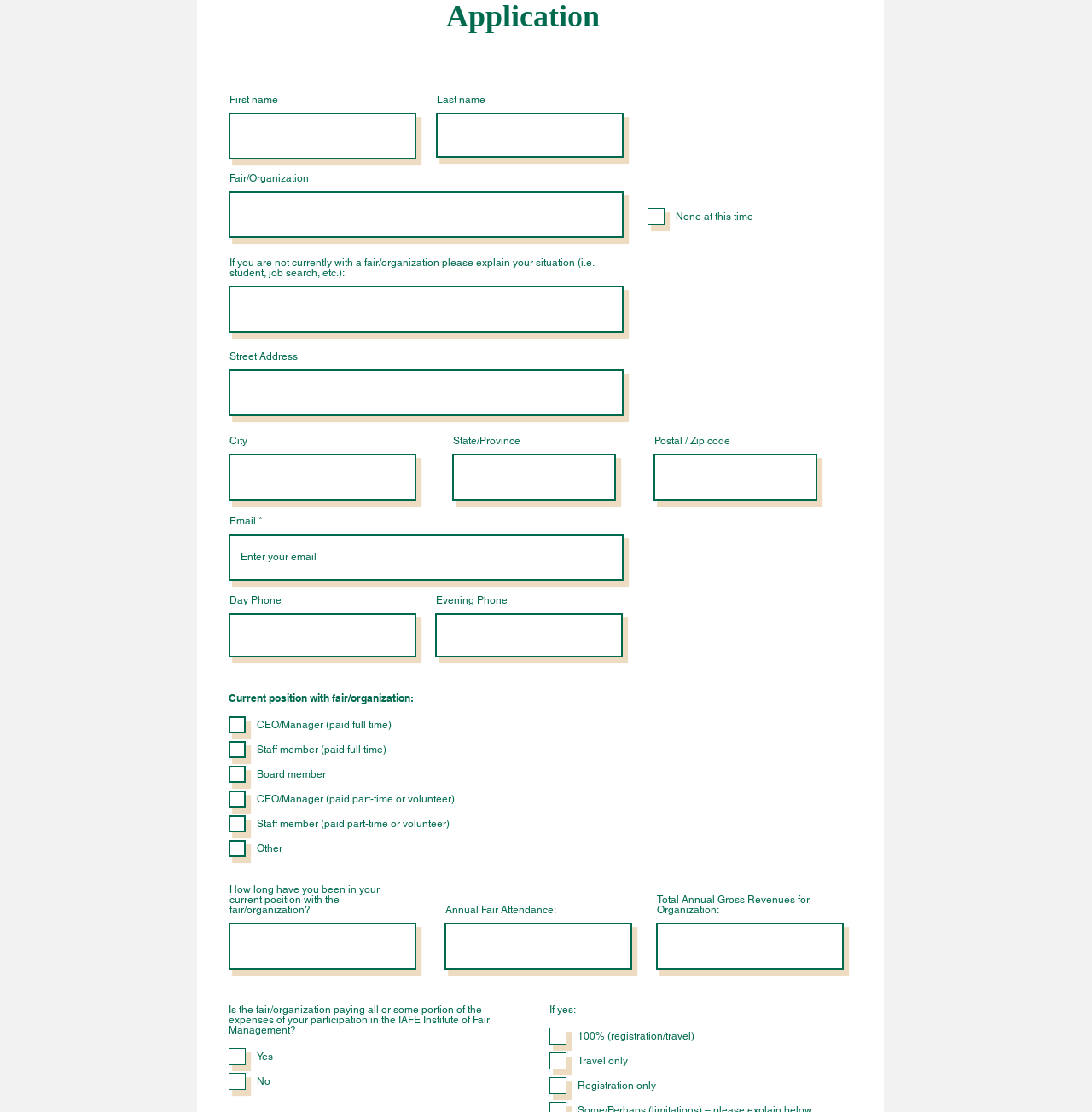What is the first field to fill in the form?
From the details in the image, answer the question comprehensively.

The first field to fill in the form is 'First name' because it is the first text box that appears on the webpage, with a corresponding label 'First name' above it.